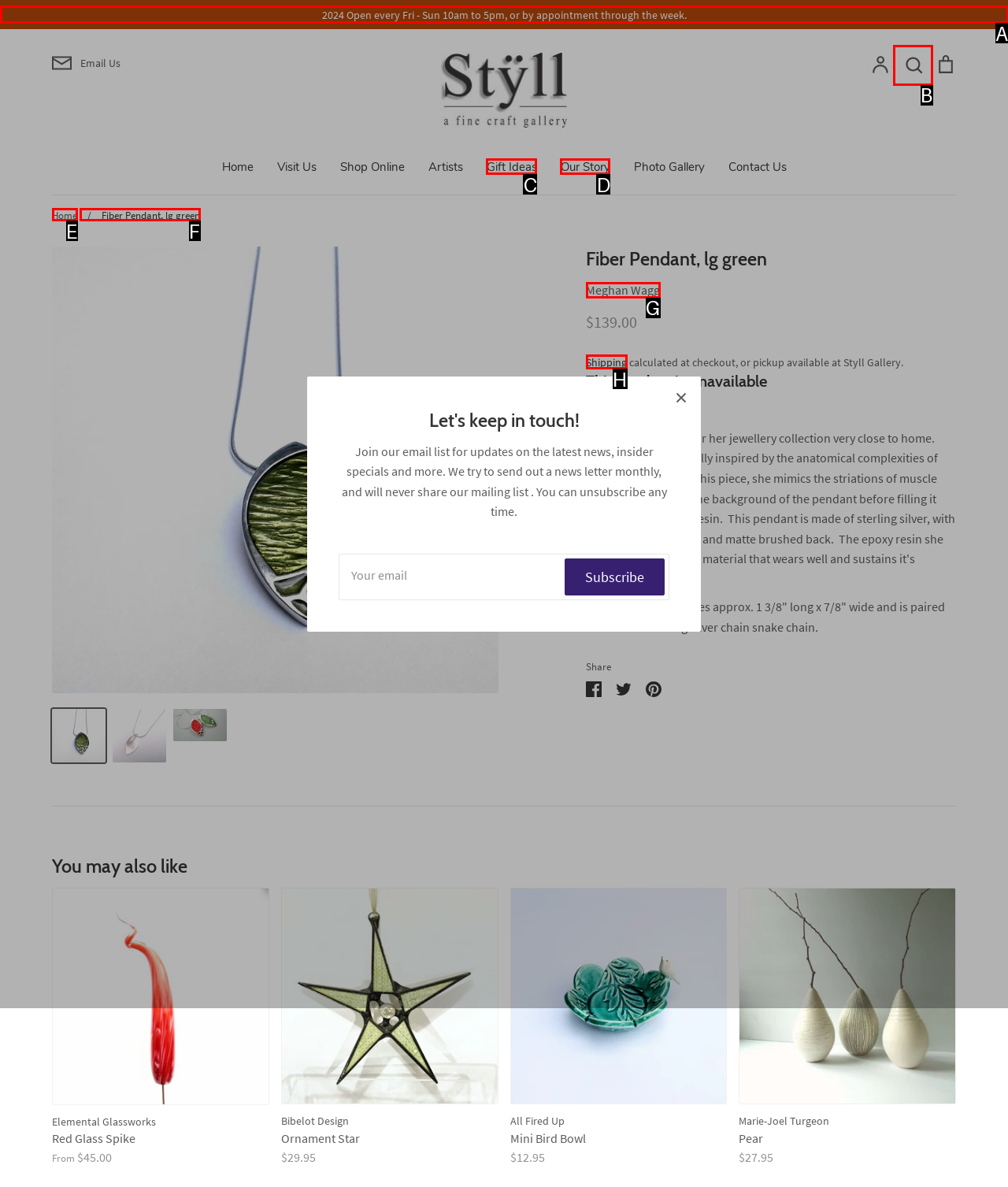Determine the option that aligns with this description: Meghan Wagg
Reply with the option's letter directly.

G